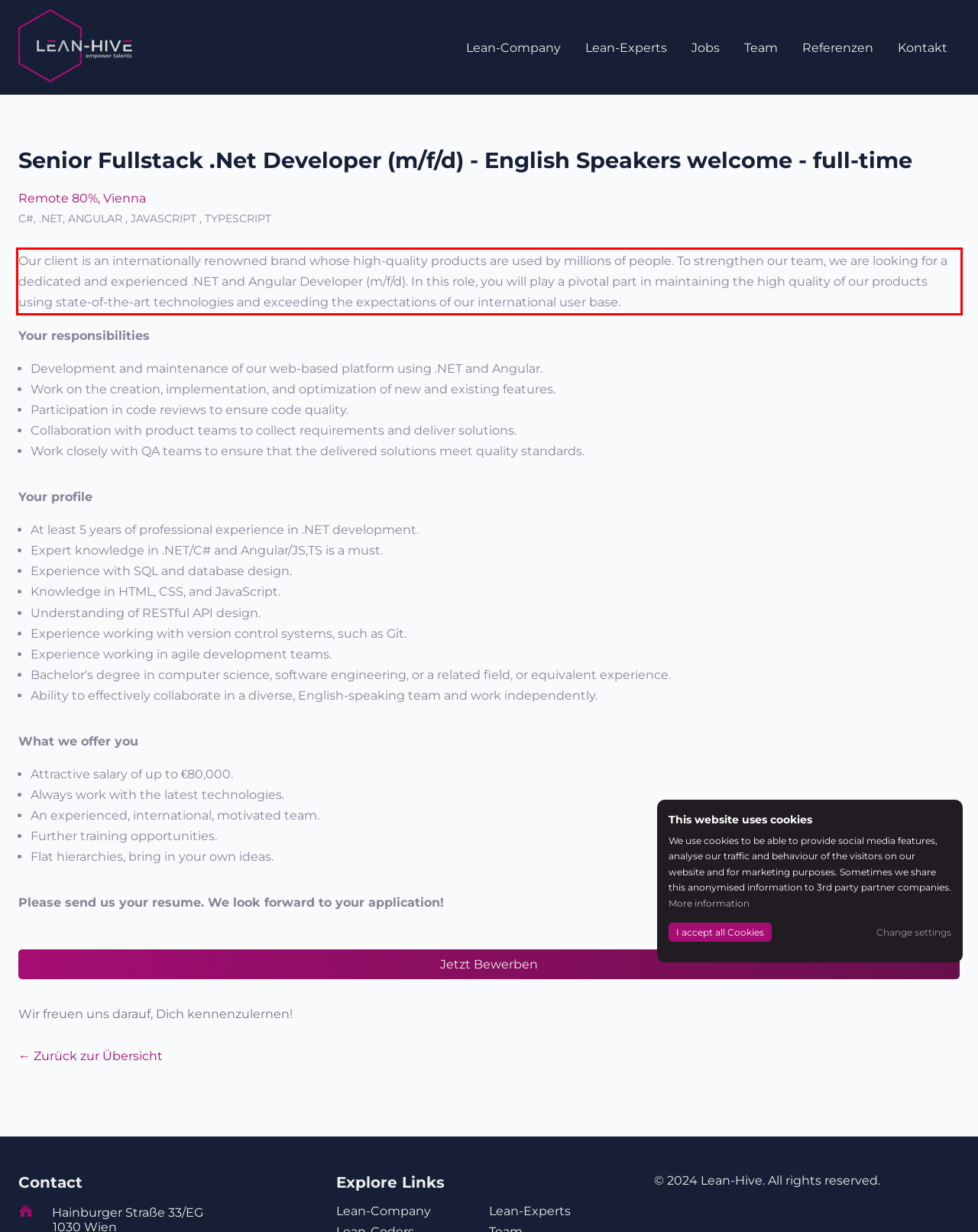You are given a screenshot with a red rectangle. Identify and extract the text within this red bounding box using OCR.

Our client is an internationally renowned brand whose high-quality products are used by millions of people. To strengthen our team, we are looking for a dedicated and experienced .NET and Angular Developer (m/f/d). In this role, you will play a pivotal part in maintaining the high quality of our products using state-of-the-art technologies and exceeding the expectations of our international user base.